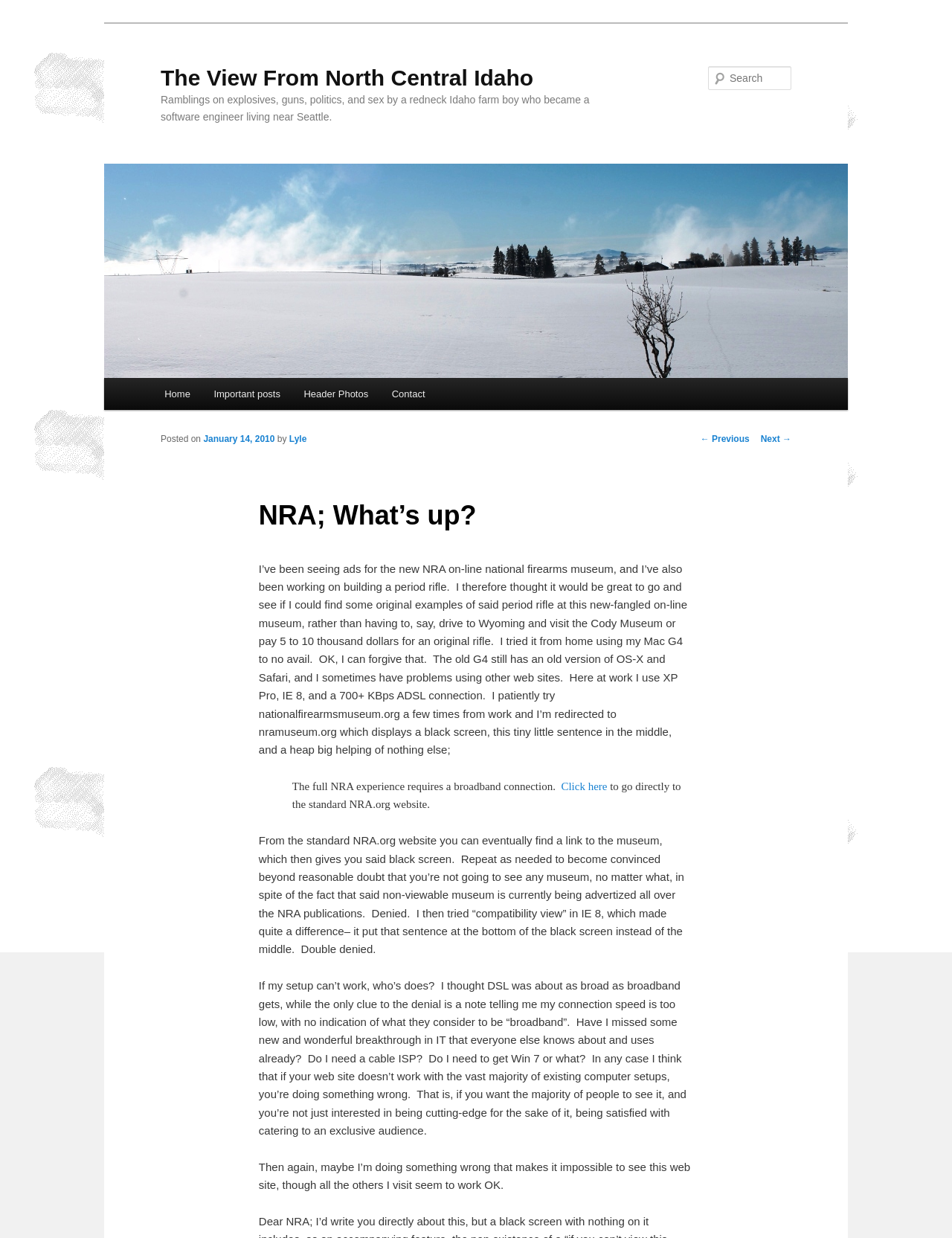Offer a meticulous caption that includes all visible features of the webpage.

This webpage is a blog post titled "NRA; What’s up?" from "The View From North Central Idaho". At the top, there is a link to skip to the primary content. Below that, there is a heading with the blog title and a link to the blog's homepage. Next to the heading, there is an image with the same title. 

On the top right, there is a search bar with a label "Search" and a textbox to input search queries. Below the search bar, there is a main menu with links to "Home", "Important posts", "Header Photos", and "Contact". 

The main content of the blog post is a long paragraph of text that discusses the author's experience trying to access the NRA's online national firearms museum. The text is divided into several sections, with headings and links to other pages. There is also a blockquote with a message from the NRA website, stating that the full experience requires a broadband connection.

Throughout the page, there are several links to other pages, including the blog's homepage, previous and next posts, and external links. The page also has a post navigation section at the bottom with links to previous and next posts.